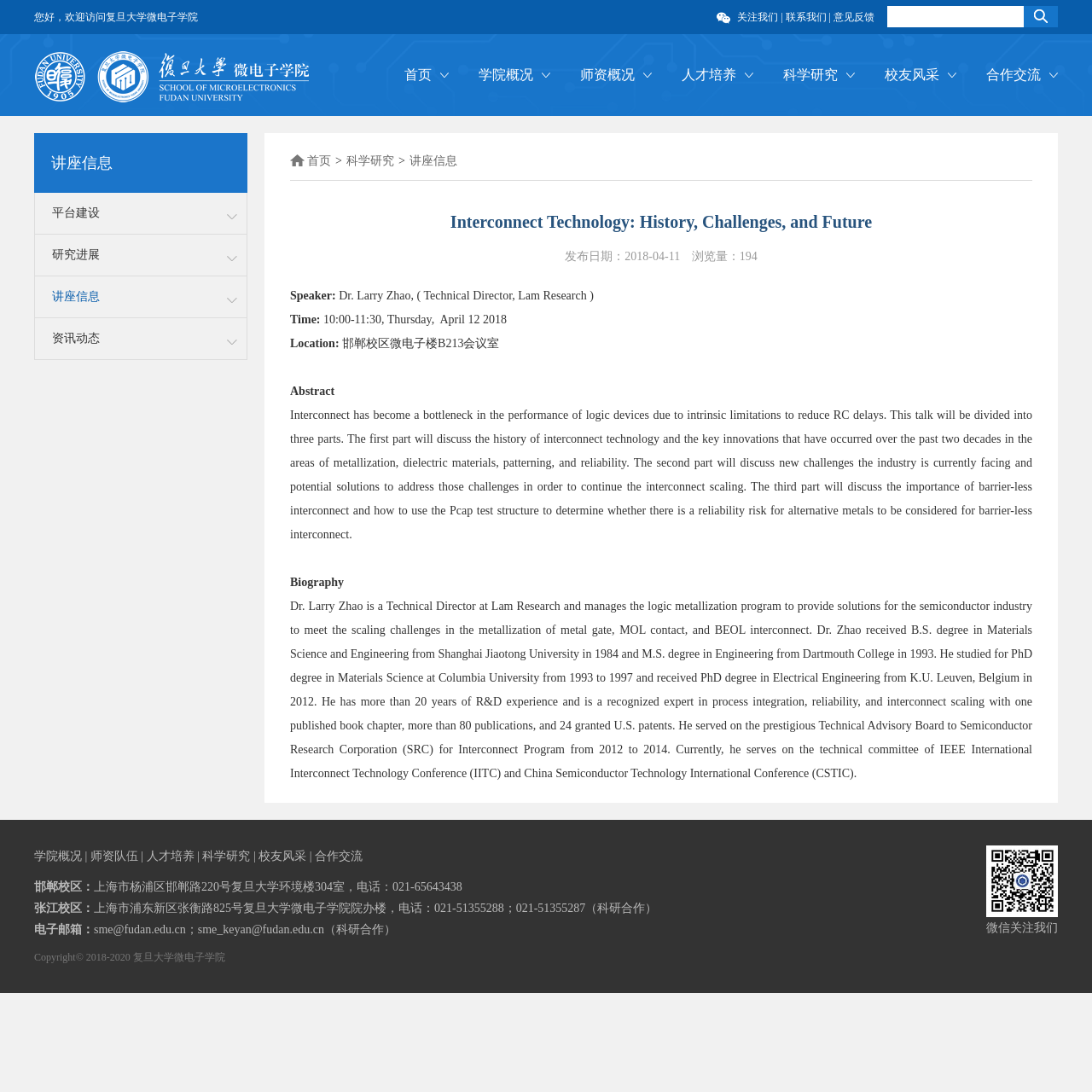What is the location of the lecture?
Based on the image, give a concise answer in the form of a single word or short phrase.

邯郸校区微电子楼B213会议室